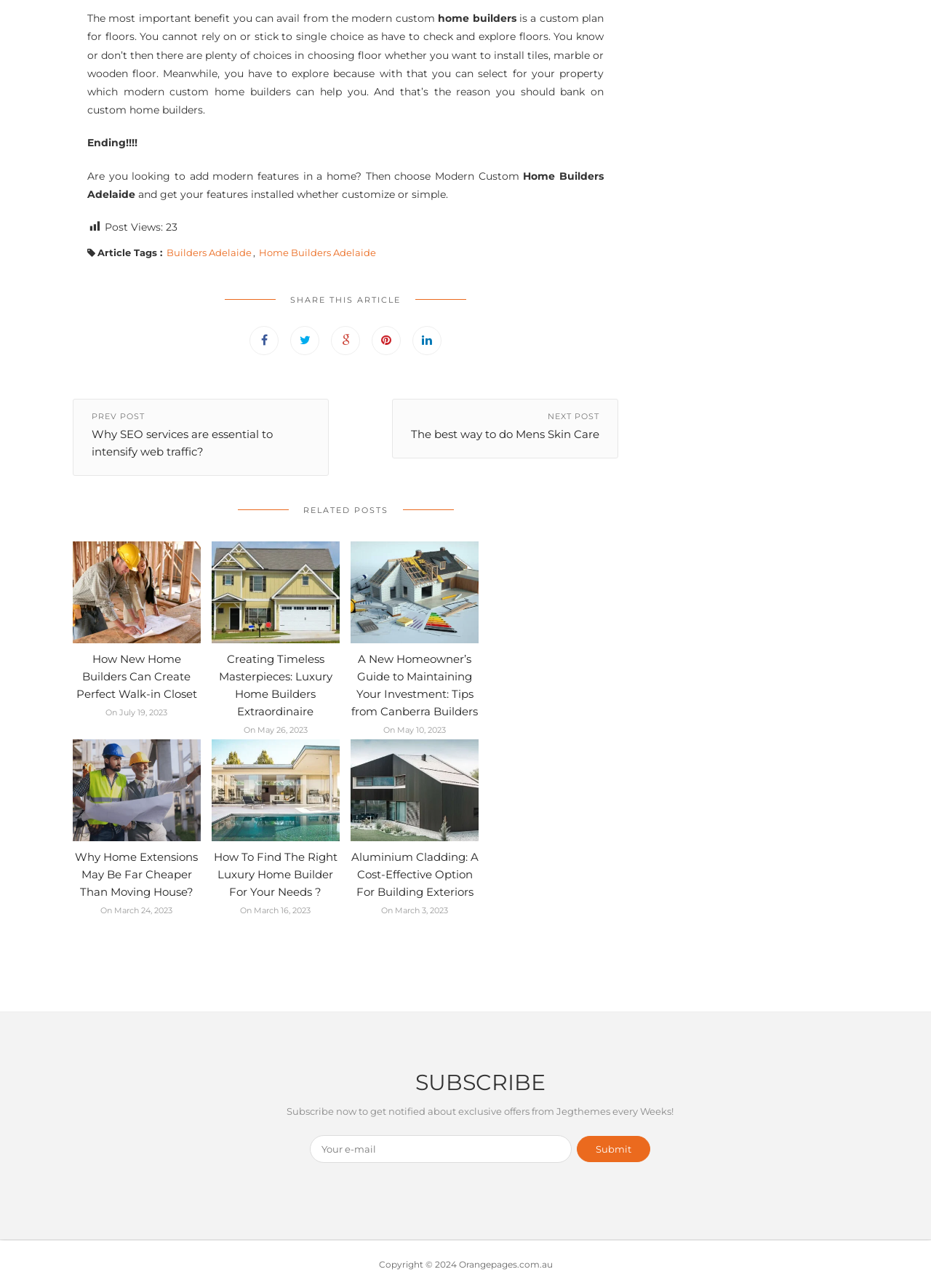Pinpoint the bounding box coordinates of the element you need to click to execute the following instruction: "Click the 'Submit' button". The bounding box should be represented by four float numbers between 0 and 1, in the format [left, top, right, bottom].

[0.62, 0.882, 0.698, 0.902]